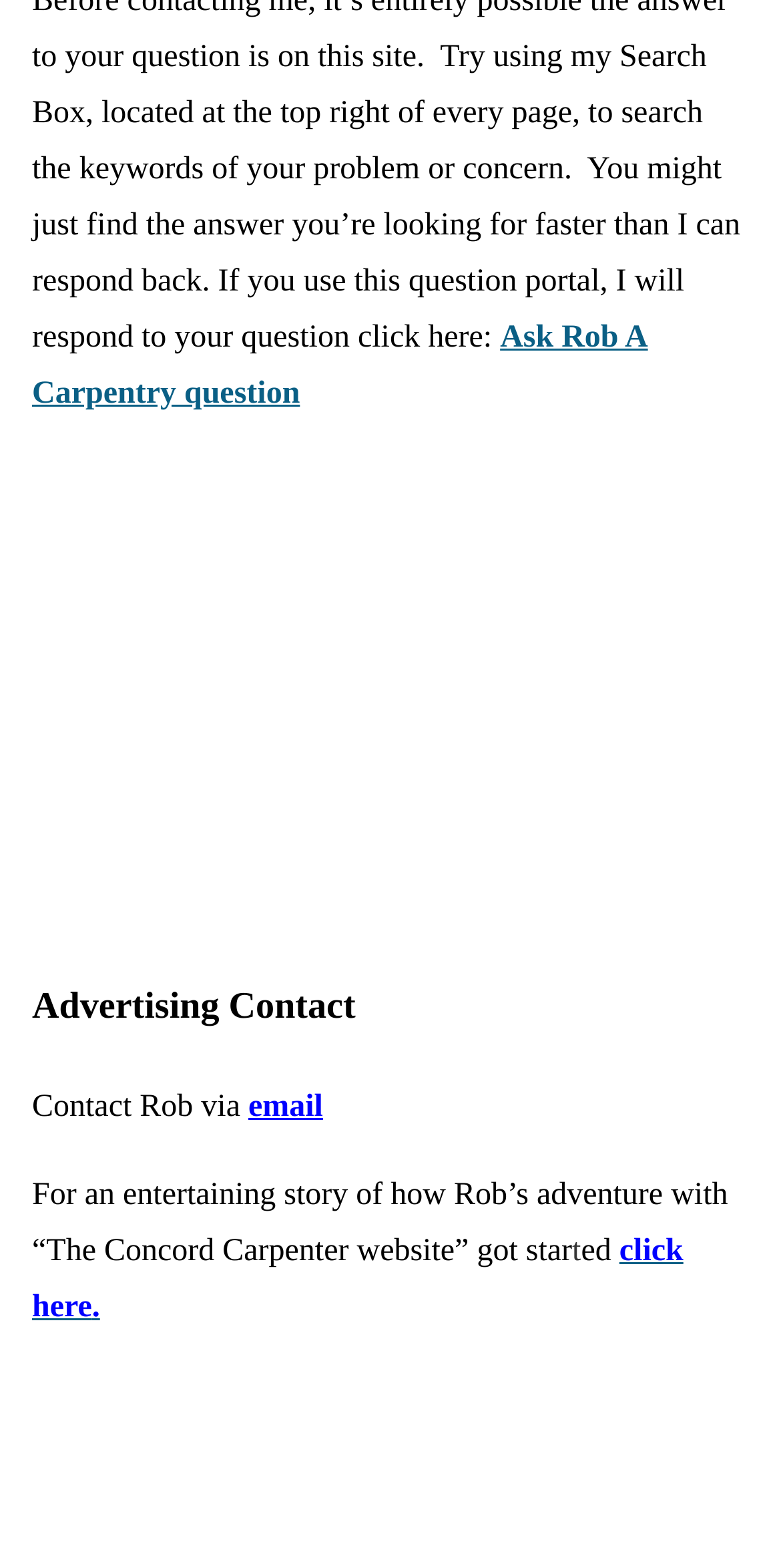Provide a brief response to the question below using one word or phrase:
What is the purpose of the link 'Ask Rob A Carpentry question'?

ask a question